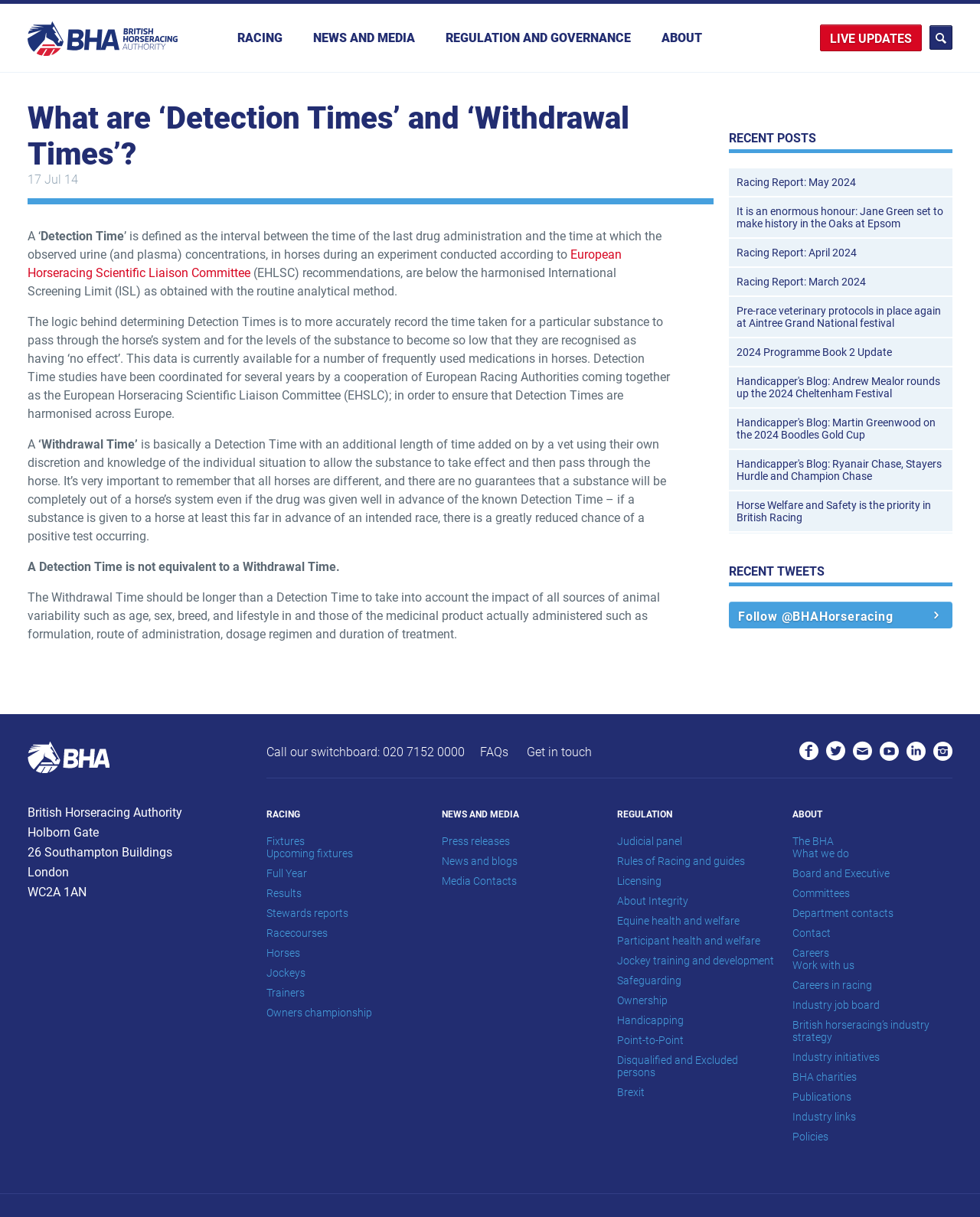Highlight the bounding box coordinates of the element you need to click to perform the following instruction: "Check the 'RECENT POSTS' section."

[0.744, 0.108, 0.972, 0.126]